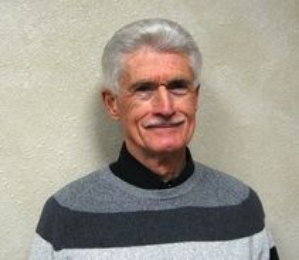Examine the screenshot and answer the question in as much detail as possible: What is Jerry's profession?

The caption describes Jerry as a Broker/Owner with extensive experience in the real estate sector, indicating his profession.